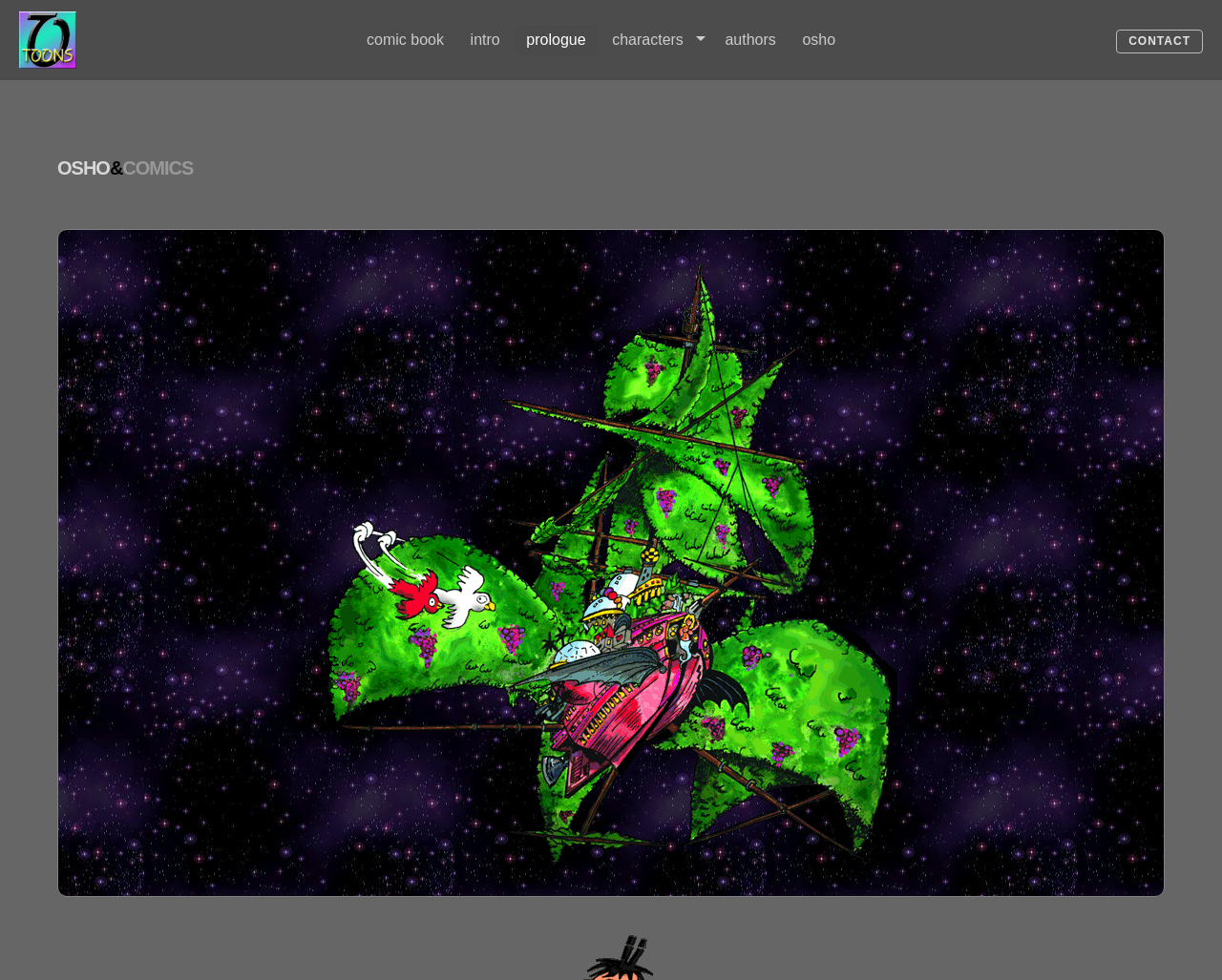Based on the image, please elaborate on the answer to the following question:
What type of content is displayed in the main content section?

The main content section displays an image, which is described as 'Stacks Image 276' and takes up most of the webpage's content area.